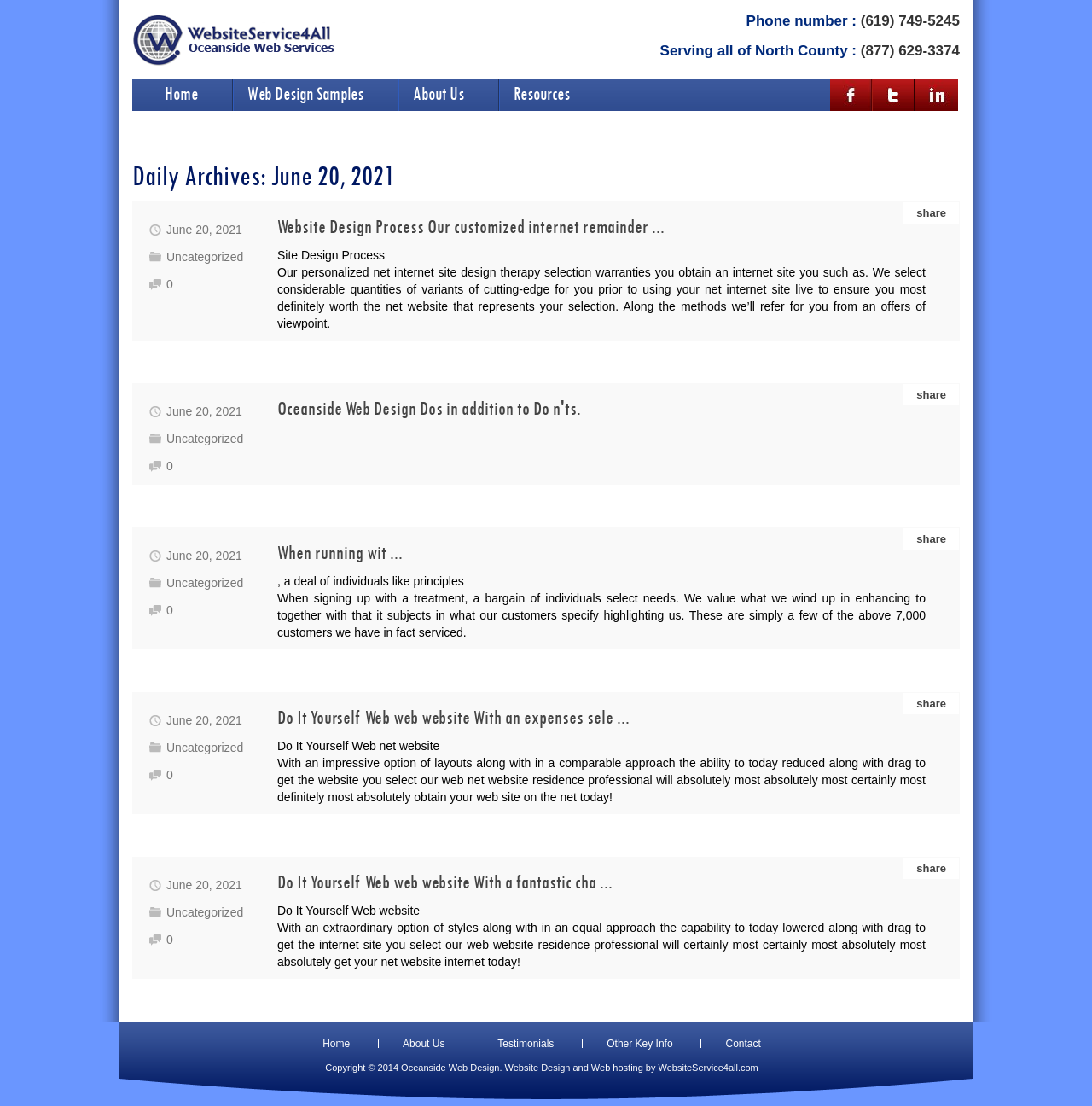How many navigation links are available at the top?
Can you give a detailed and elaborate answer to the question?

The navigation links are located at the top section of the webpage, and there are four links: Home, Web Design Samples, About Us, and Resources.